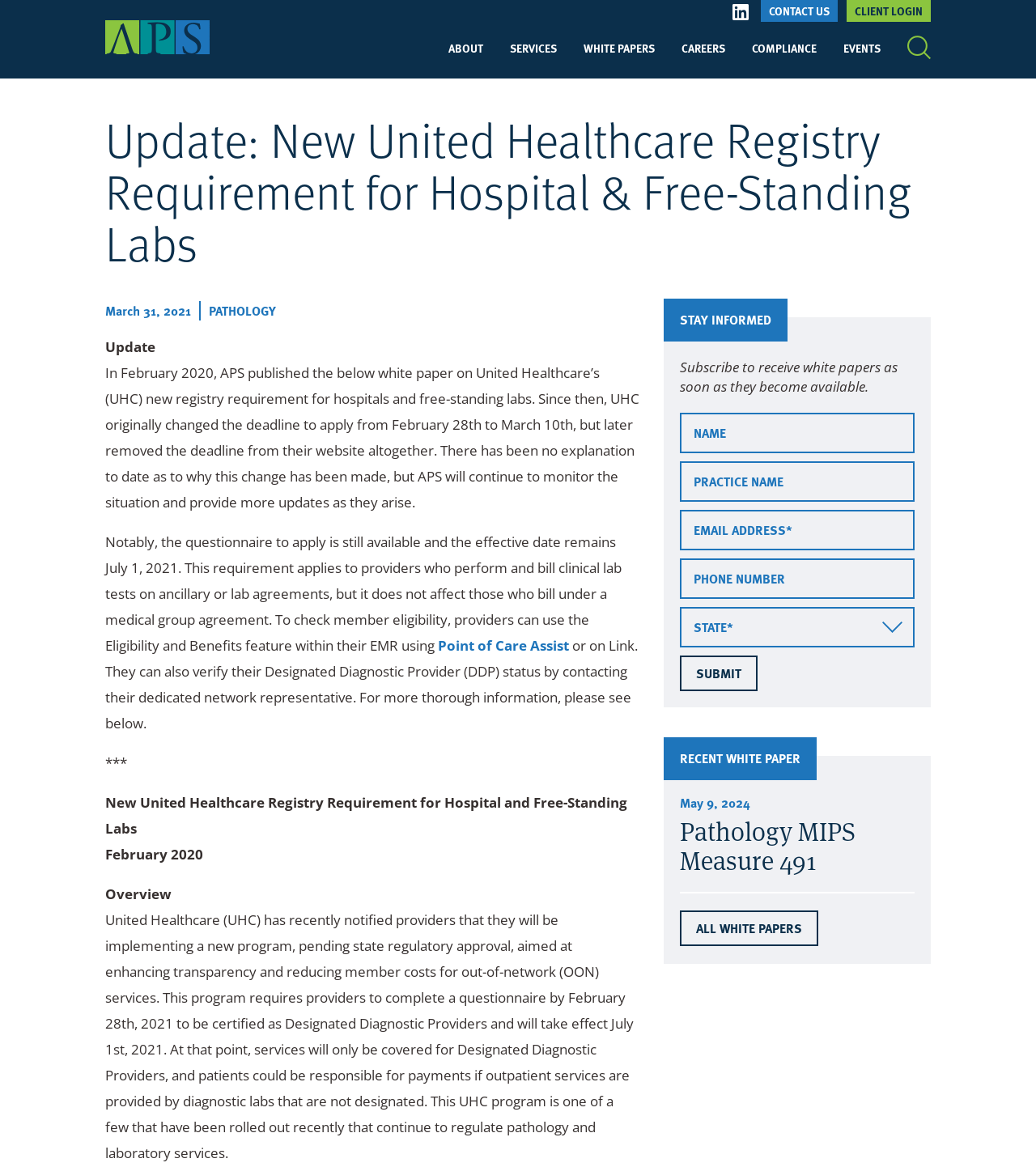What is the deadline for providers to complete the questionnaire?
Please describe in detail the information shown in the image to answer the question.

According to the webpage, United Healthcare originally set the deadline for providers to complete the questionnaire as February 28th, 2021, but later removed the deadline from their website.